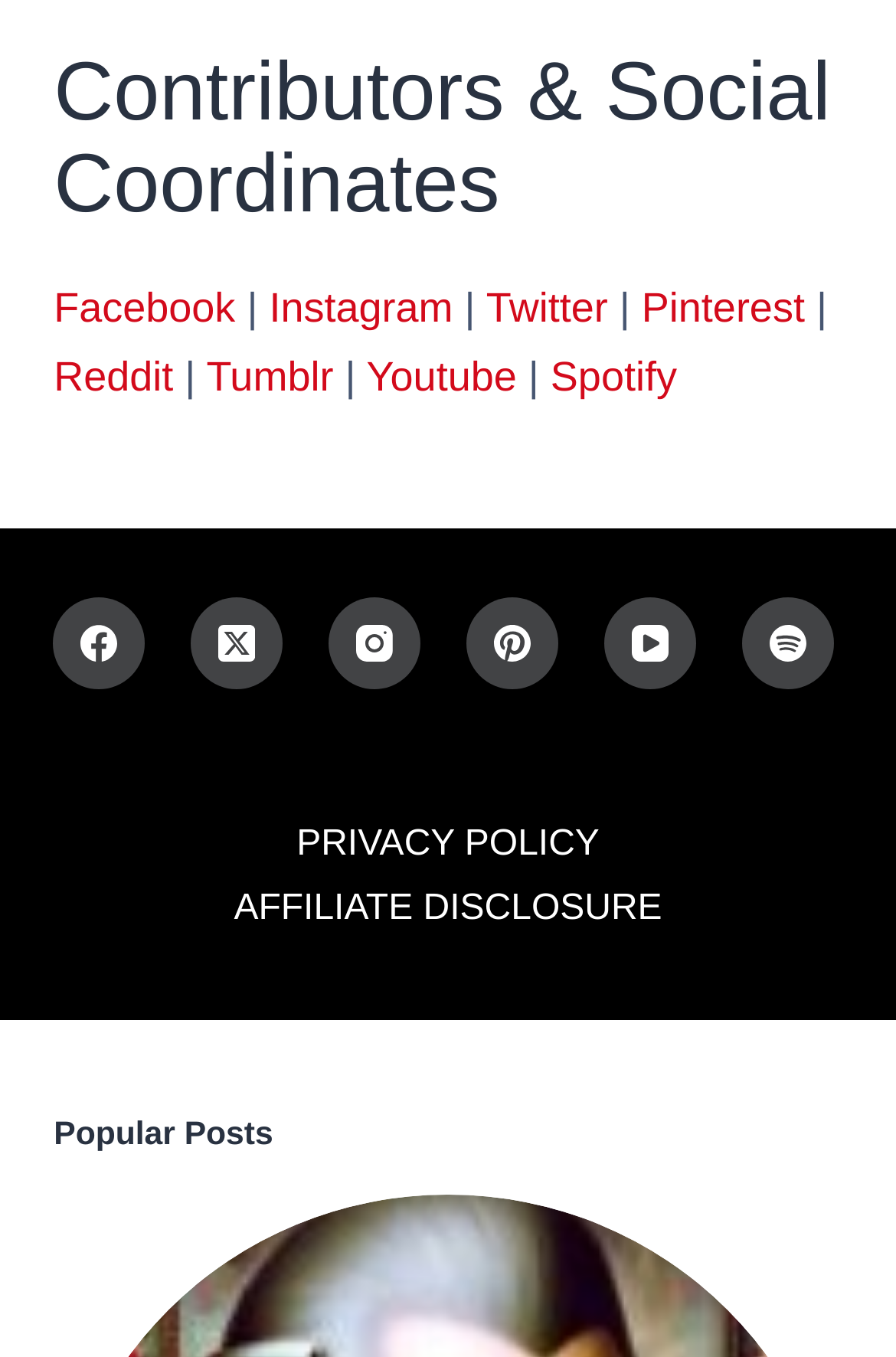What social media platforms are listed?
Provide a short answer using one word or a brief phrase based on the image.

Facebook, Instagram, Twitter, Pinterest, Reddit, Tumblr, Youtube, Spotify